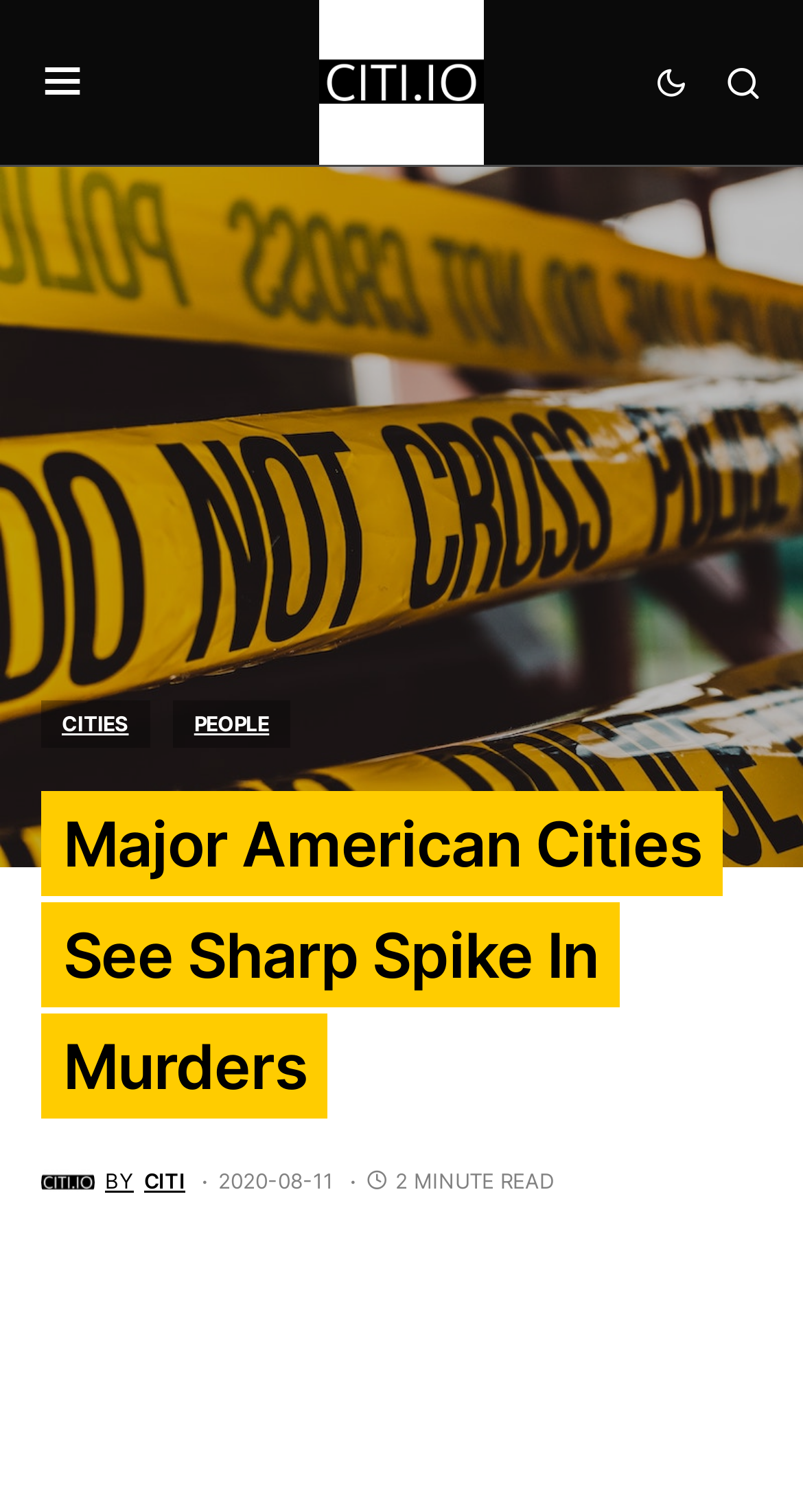Please provide a one-word or short phrase answer to the question:
How many navigation links are there?

3